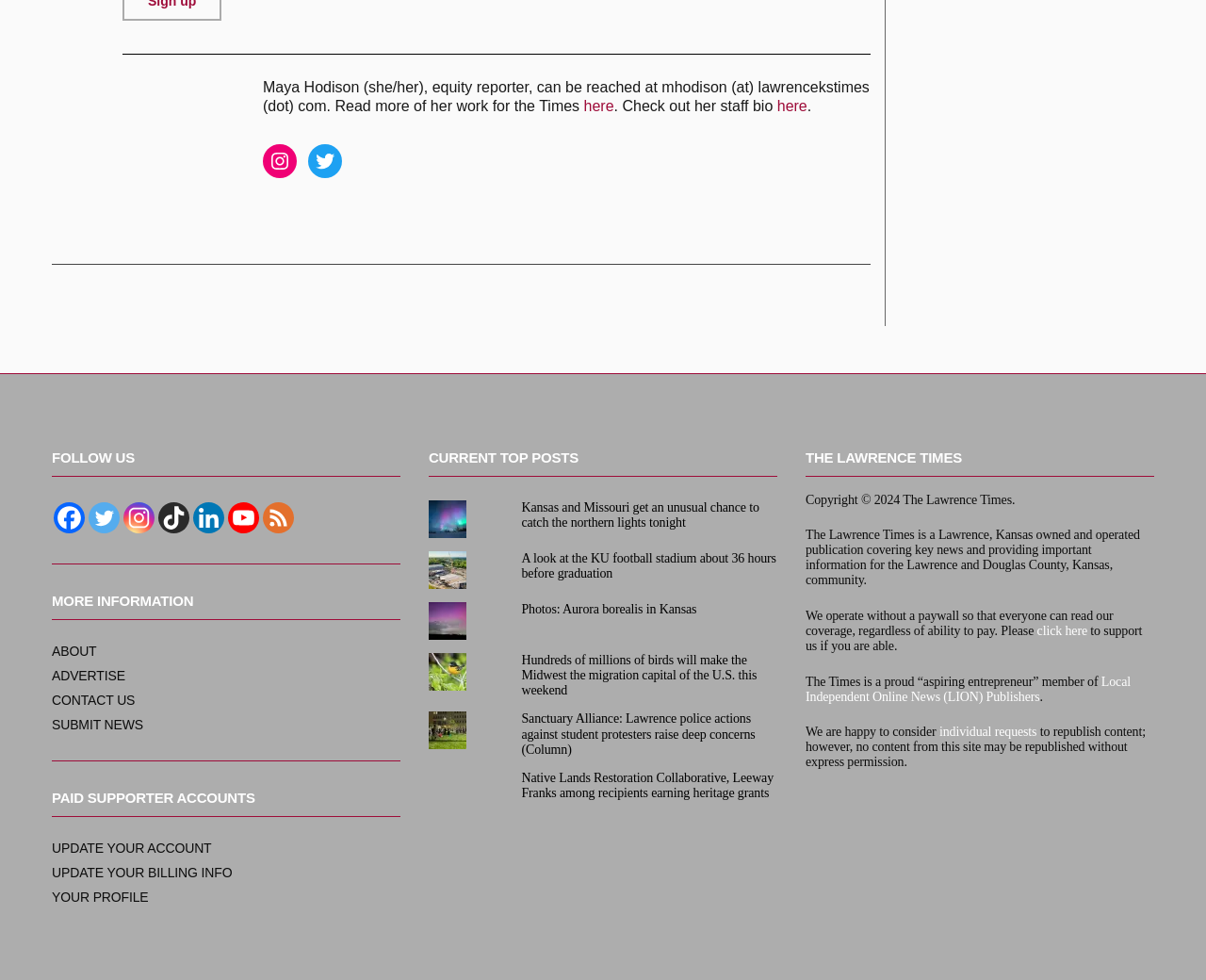Locate the bounding box coordinates of the clickable element to fulfill the following instruction: "Follow us on Instagram". Provide the coordinates as four float numbers between 0 and 1 in the format [left, top, right, bottom].

[0.218, 0.147, 0.246, 0.181]